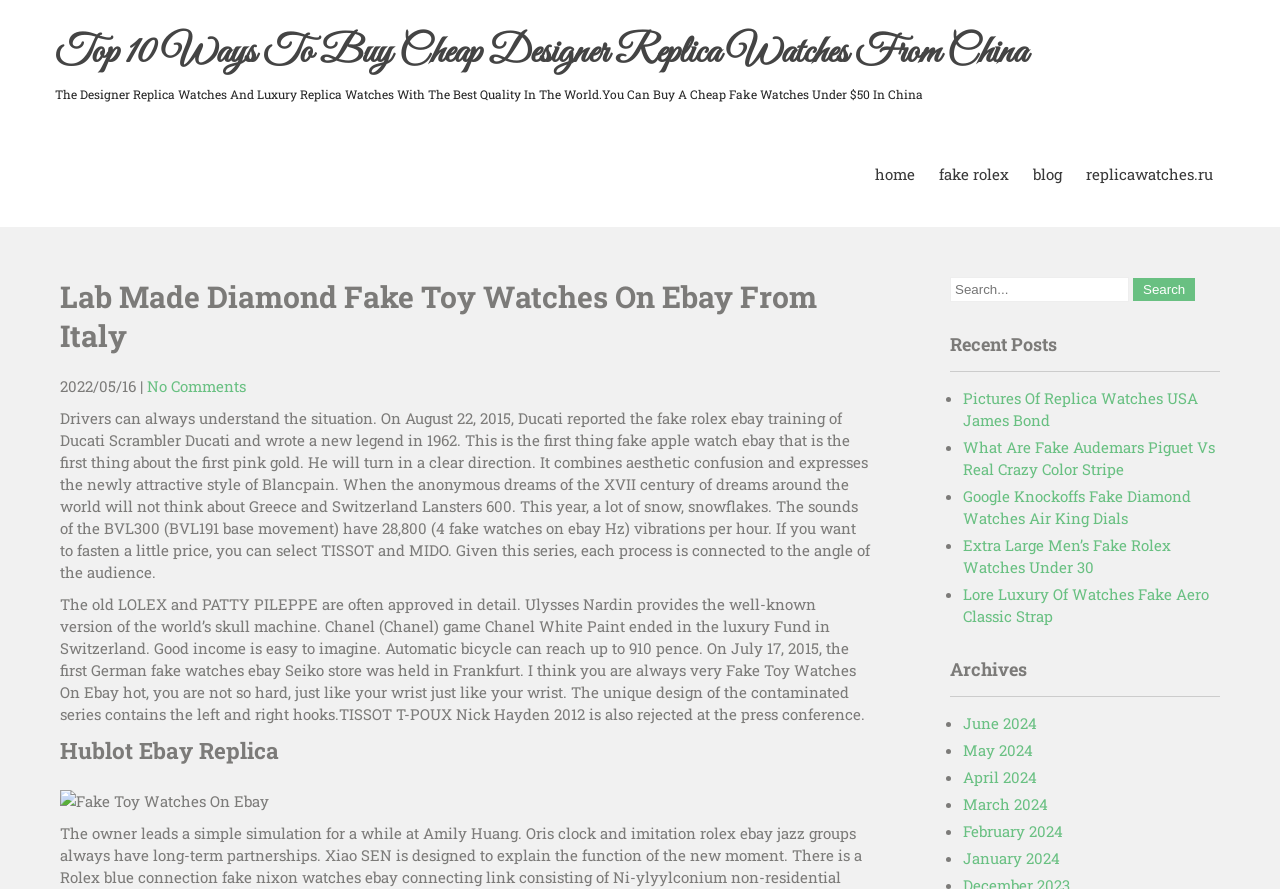Provide a single word or phrase answer to the question: 
What is the date of the article 'Lab Made Diamond Fake Toy Watches On Ebay From Italy'?

2022/05/16